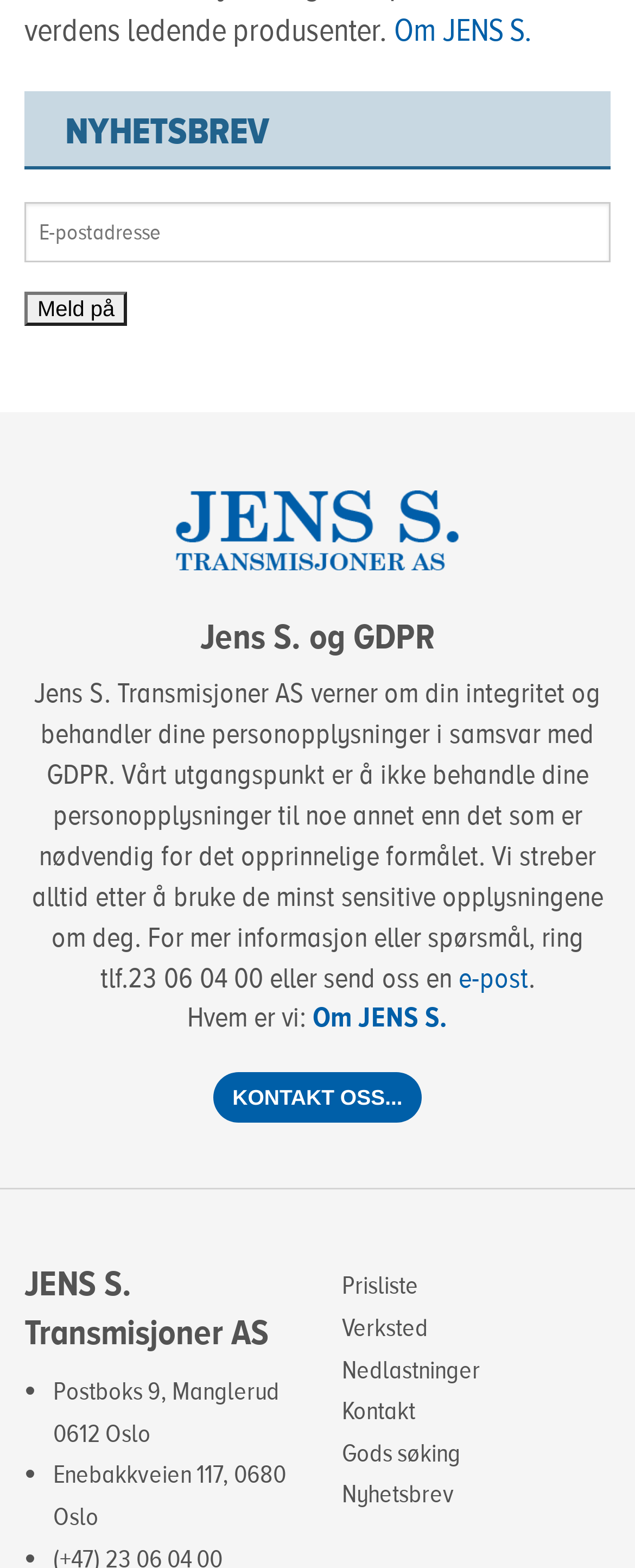Can you provide the bounding box coordinates for the element that should be clicked to implement the instruction: "Read more about Trauma Informed Behaviour Support"?

None